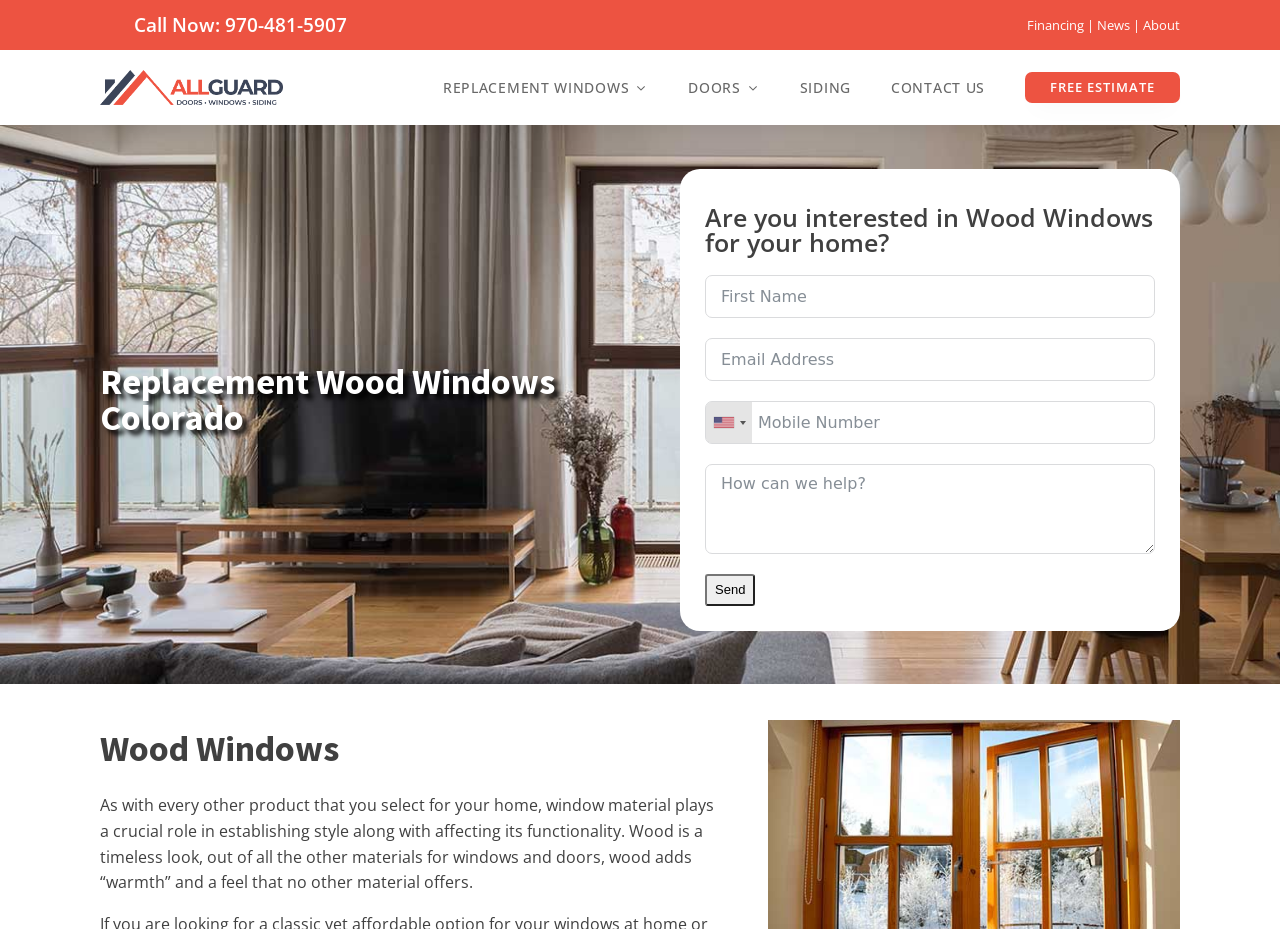Determine the bounding box coordinates for the clickable element required to fulfill the instruction: "Click on the 'Subscribe for full access' link". Provide the coordinates as four float numbers between 0 and 1, i.e., [left, top, right, bottom].

None